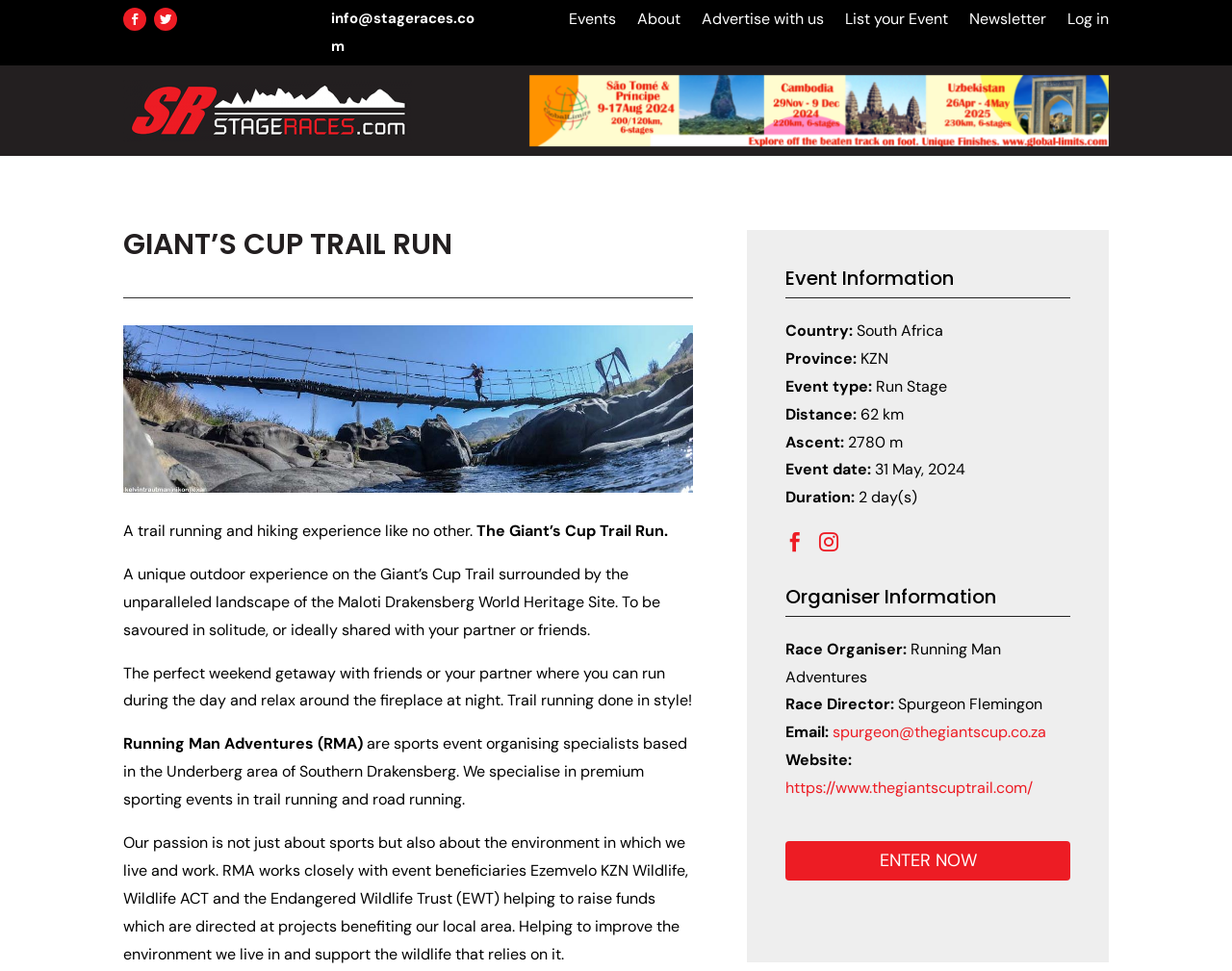What is the distance of the trail run?
Based on the image, answer the question with as much detail as possible.

The distance of the trail run can be found in the StaticText element 'Distance:' with bounding box coordinates [0.638, 0.416, 0.695, 0.437], and the corresponding value is '62 km' in the adjacent StaticText element with bounding box coordinates [0.695, 0.416, 0.734, 0.437].